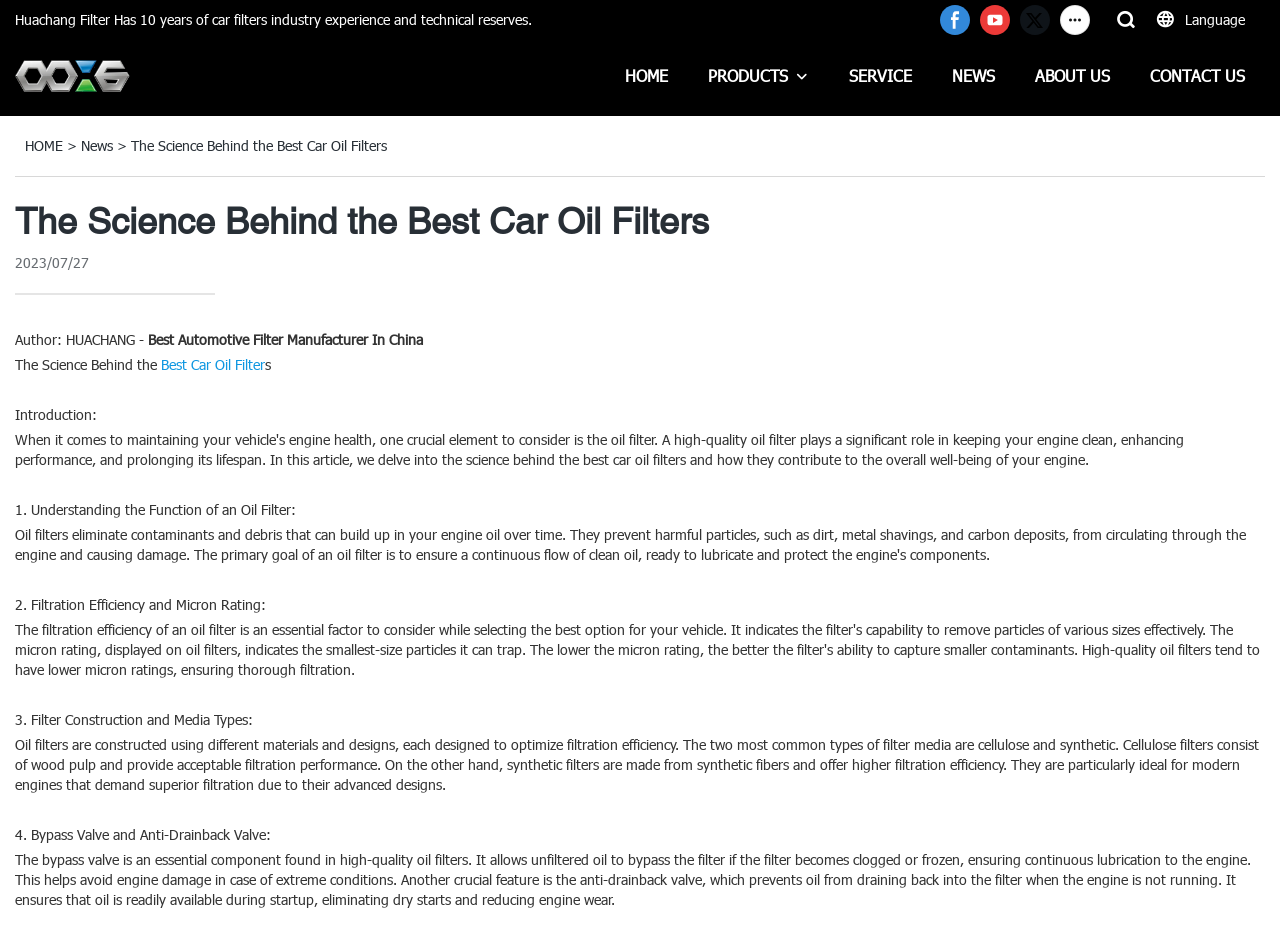Locate the bounding box coordinates of the element's region that should be clicked to carry out the following instruction: "Click the 0086 Filter link". The coordinates need to be four float numbers between 0 and 1, i.e., [left, top, right, bottom].

[0.012, 0.049, 0.137, 0.113]